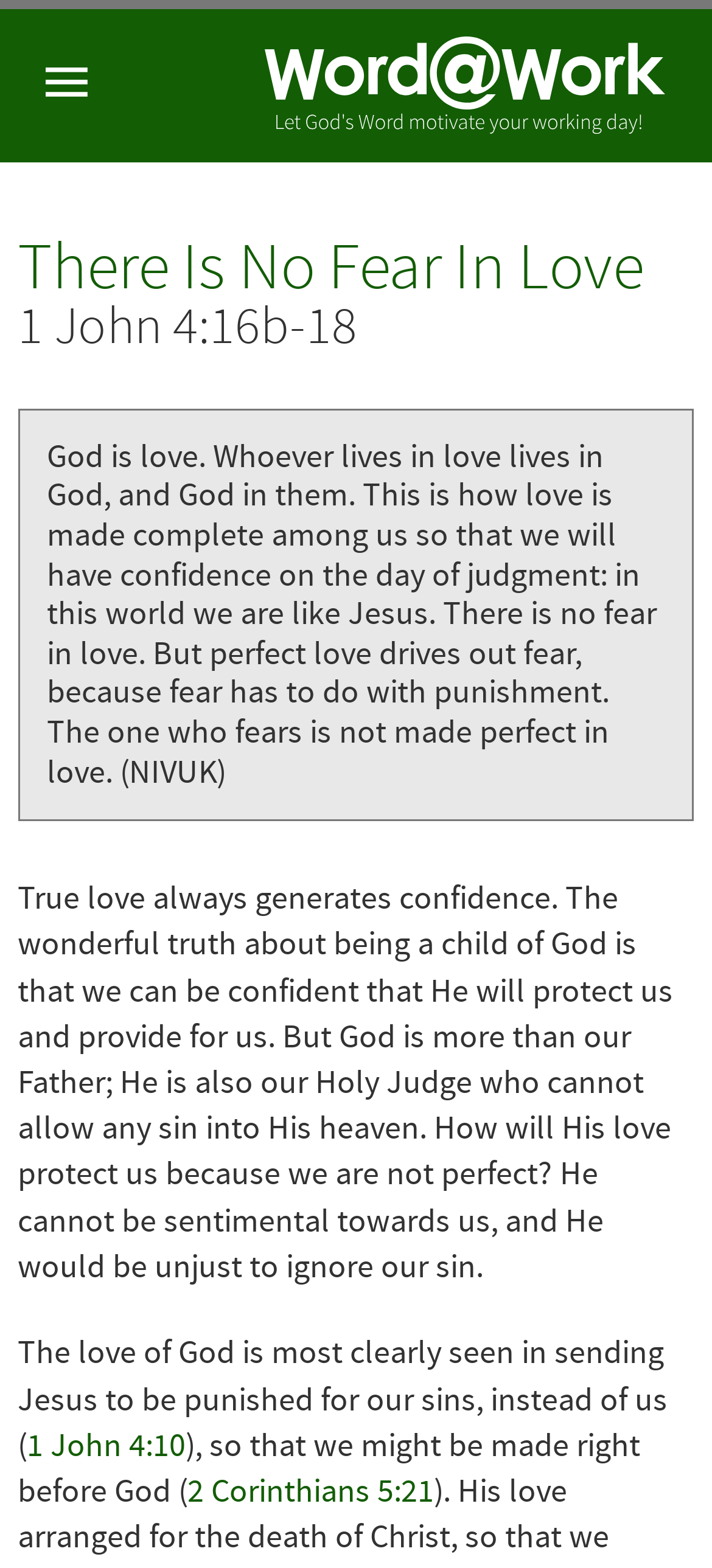Based on what you see in the screenshot, provide a thorough answer to this question: What is the purpose of God's love?

I read the StaticText element with the content 'True love always generates confidence. The wonderful truth about being a child of God is that we can be confident that He will protect us and provide for us.' which suggests that the purpose of God's love is to protect and provide for us.